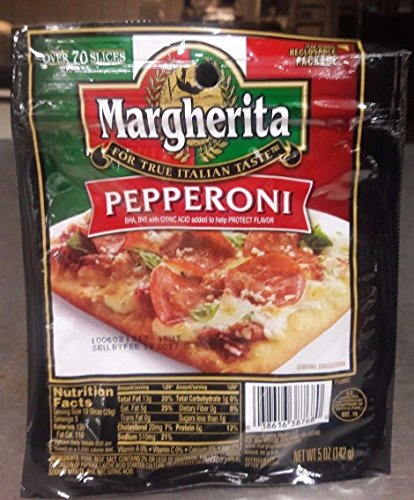Give a one-word or one-phrase response to the question:
What is the ideal application of the pepperoni?

Pizza-making